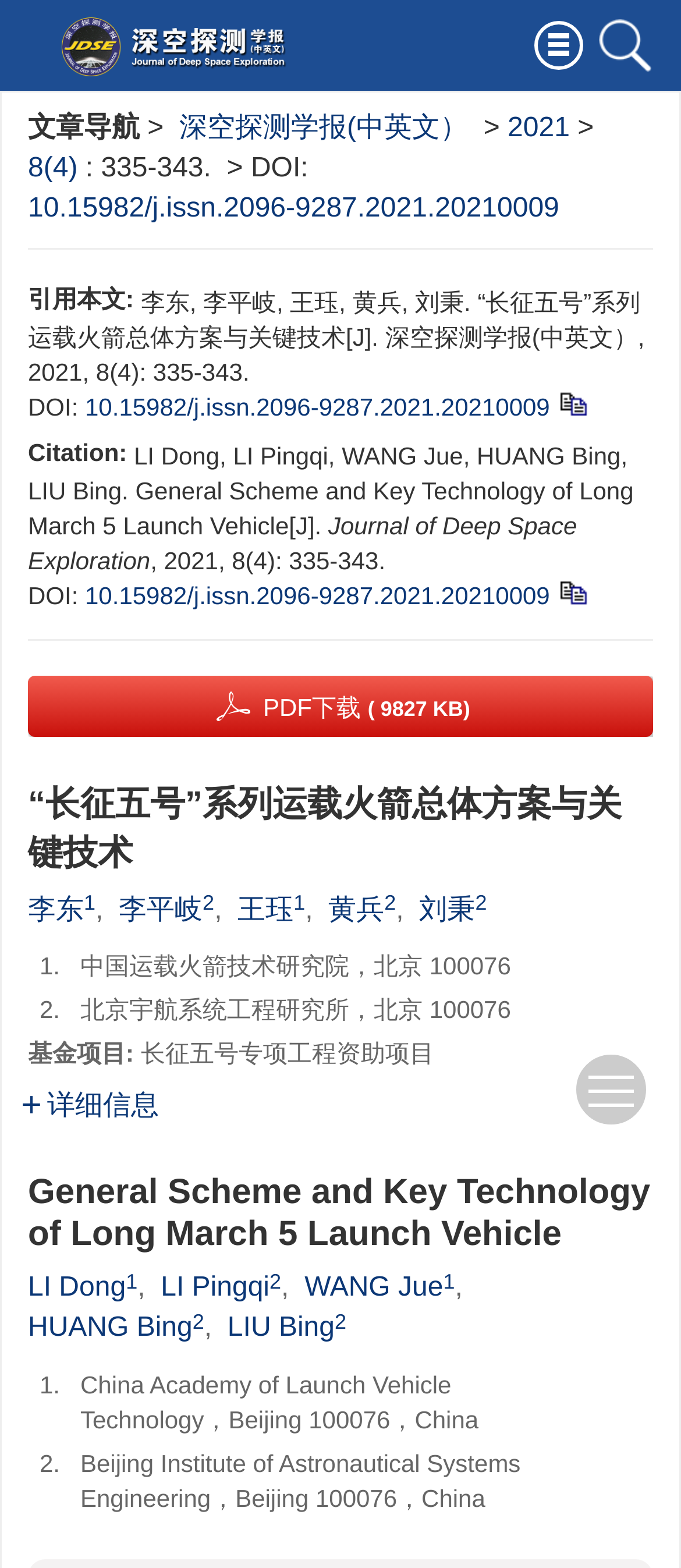Identify the bounding box coordinates for the element you need to click to achieve the following task: "View the article navigation". Provide the bounding box coordinates as four float numbers between 0 and 1, in the form [left, top, right, bottom].

[0.041, 0.072, 0.205, 0.091]